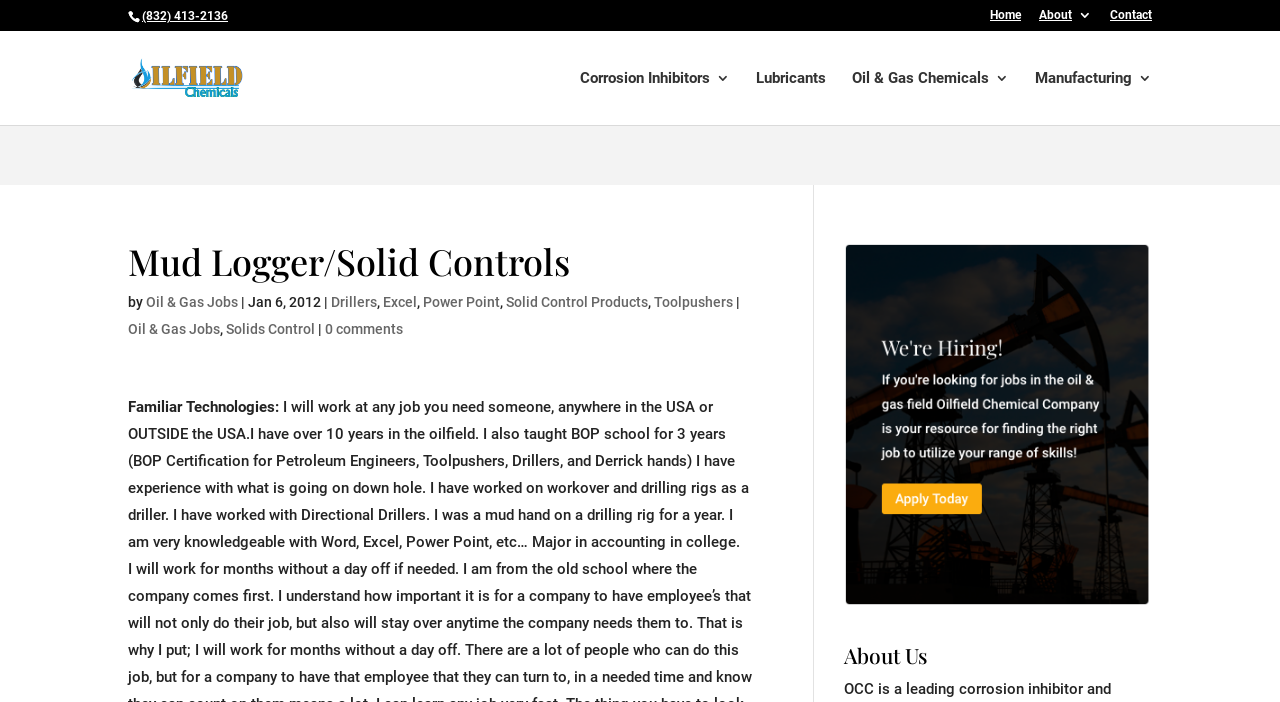Identify the bounding box coordinates of the region I need to click to complete this instruction: "Call the phone number".

[0.111, 0.013, 0.178, 0.033]